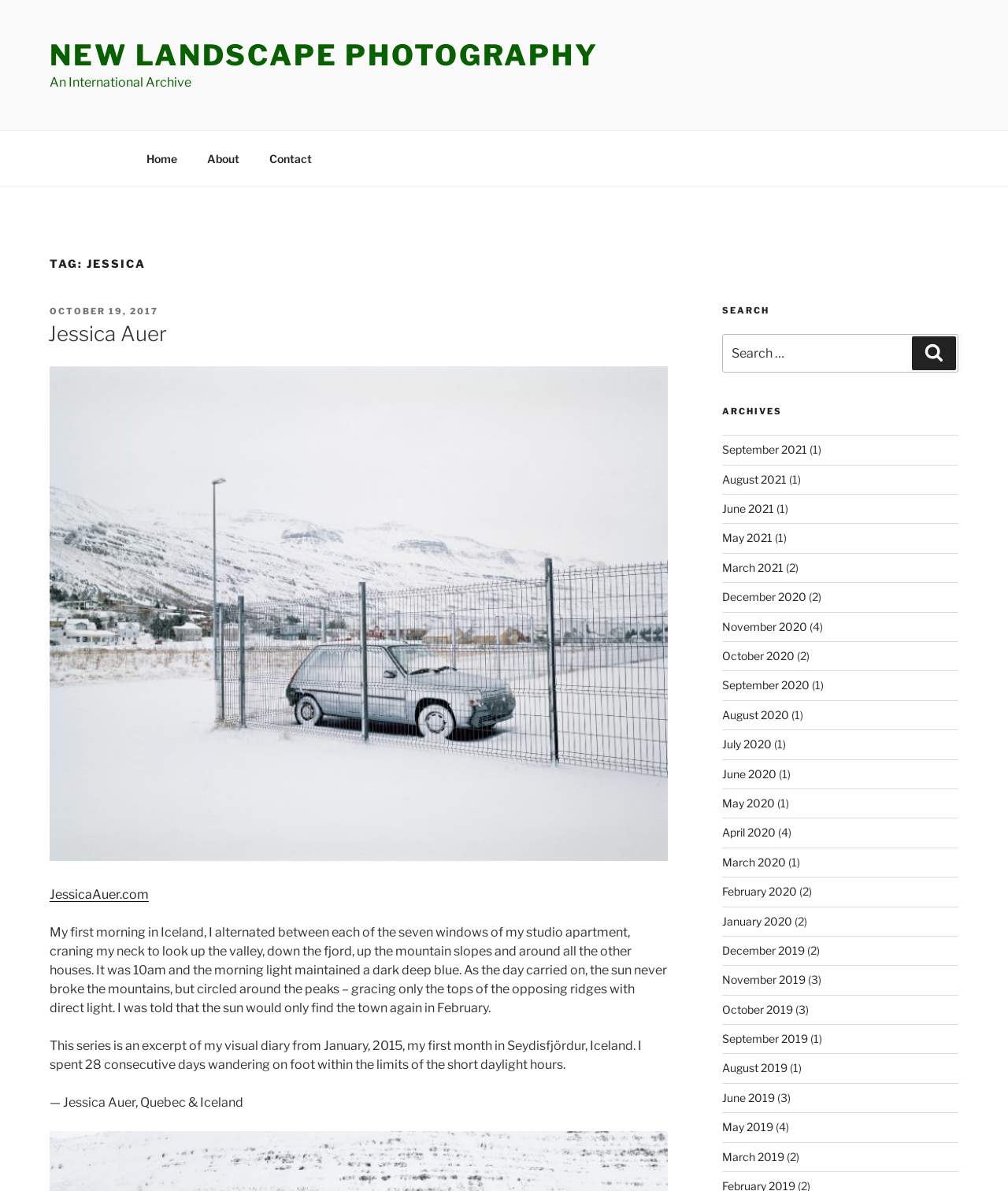Given the element description October 19, 2017October 11, 2017, predict the bounding box coordinates for the UI element in the webpage screenshot. The format should be (top-left x, top-left y, bottom-right x, bottom-right y), and the values should be between 0 and 1.

[0.049, 0.257, 0.157, 0.266]